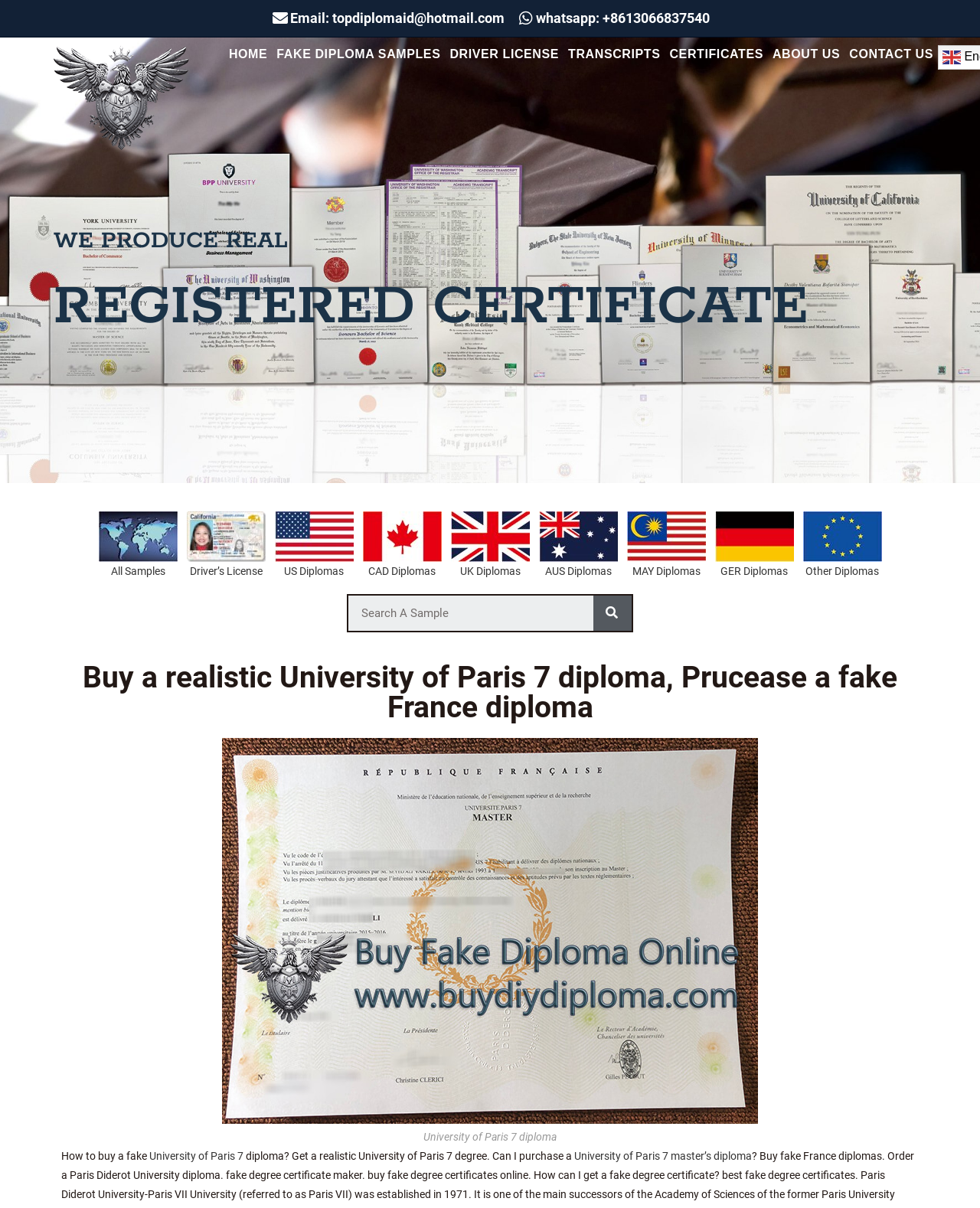Locate the primary heading on the webpage and return its text.

Buy a realistic University of Paris 7 diploma, Prucease a fake France diploma